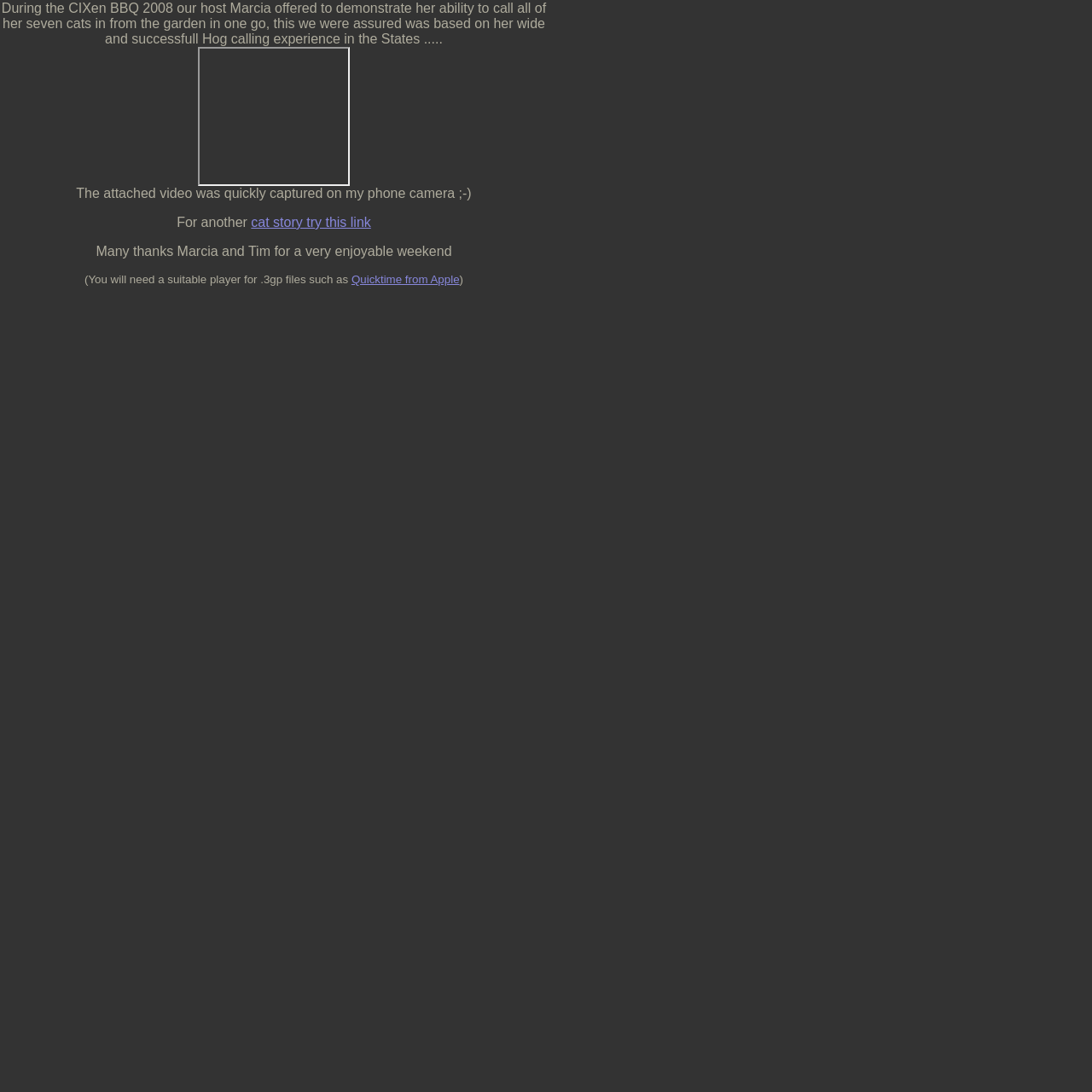Can you look at the image and give a comprehensive answer to the question:
Who is the host mentioned in the webpage?

According to the StaticText element with the text 'During the CIXen BBQ 2008 our host Marcia offered to demonstrate her ability to call all of her seven cats in from the garden in one go...', the host mentioned in the webpage is Marcia.